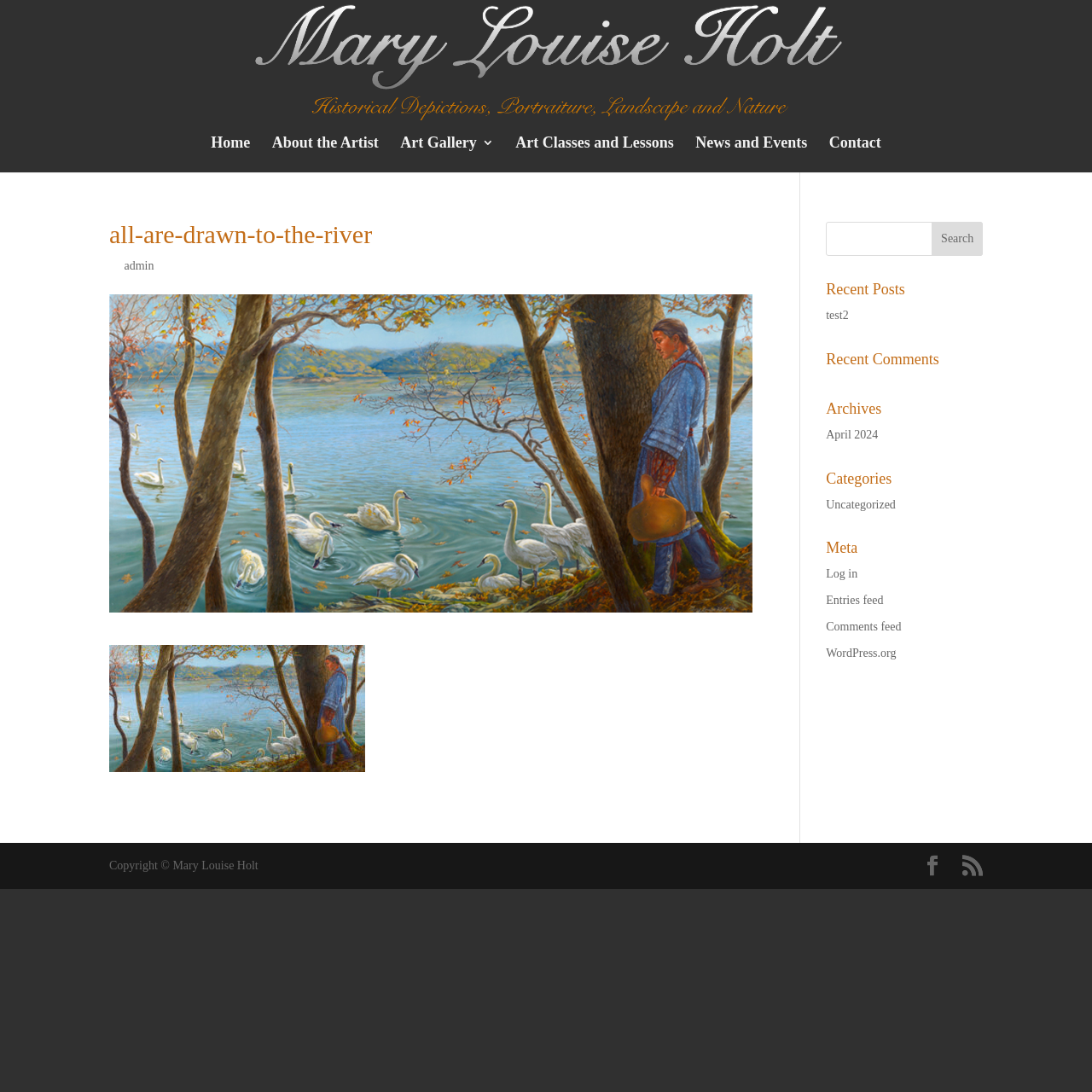Describe every aspect of the webpage comprehensively.

This webpage is about Mary Louise Holt, an artist, and her online presence. At the top, there is a link to her name, accompanied by an image of her, taking up a significant portion of the top section. Below this, there is a navigation menu with links to various sections of the website, including Home, About the Artist, Art Gallery, Art Classes, News and Events, and Contact.

The main content area features an article with a heading "all-are-drawn-to-the-river" and a byline "by admin" with a date "Mar 5, 2024". There is also a link below the heading. On the right side of the page, there is a search bar with a textbox and a Search button.

Below the search bar, there are several sections with headings, including Recent Posts, Recent Comments, Archives, Categories, and Meta. Each of these sections contains links to related content, such as post titles, comment threads, and archive dates. The Archives section has a link to April 2024, and the Categories section has a link to Uncategorized.

At the bottom of the page, there is a copyright notice "Copyright © Mary Louise Holt" and a set of social media links, represented by icons.